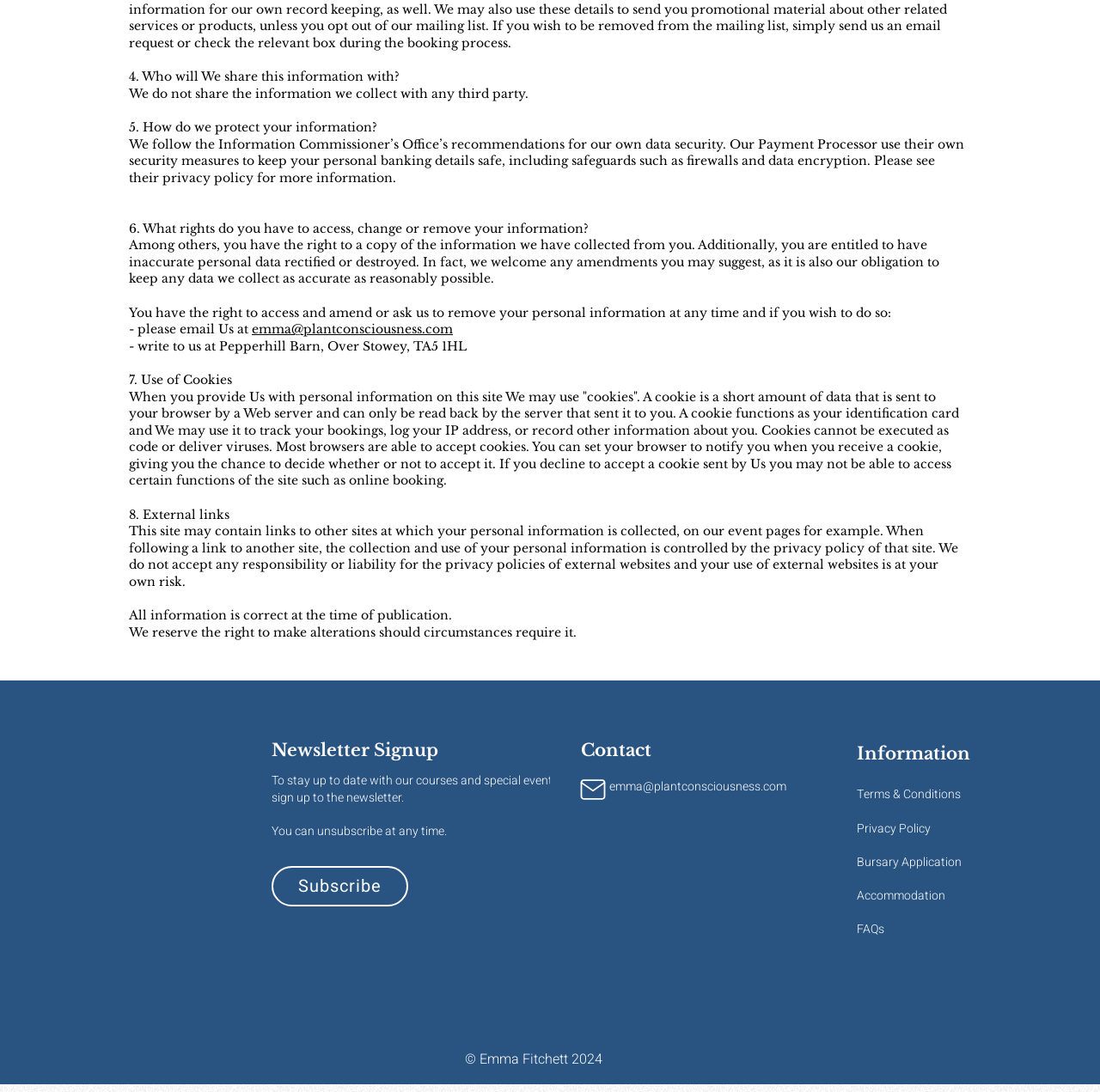What is the recommended action for users who want to remove their personal information?
Please provide a comprehensive answer to the question based on the webpage screenshot.

As stated in the 'What rights do you have to access, change or remove your information?' section, users have the right to have inaccurate personal data rectified or destroyed. They can exercise this right by emailing us at emma@plantconsciousness.com or writing to us at Pepperhill Barn, Over Stowey, TA5 1HL.